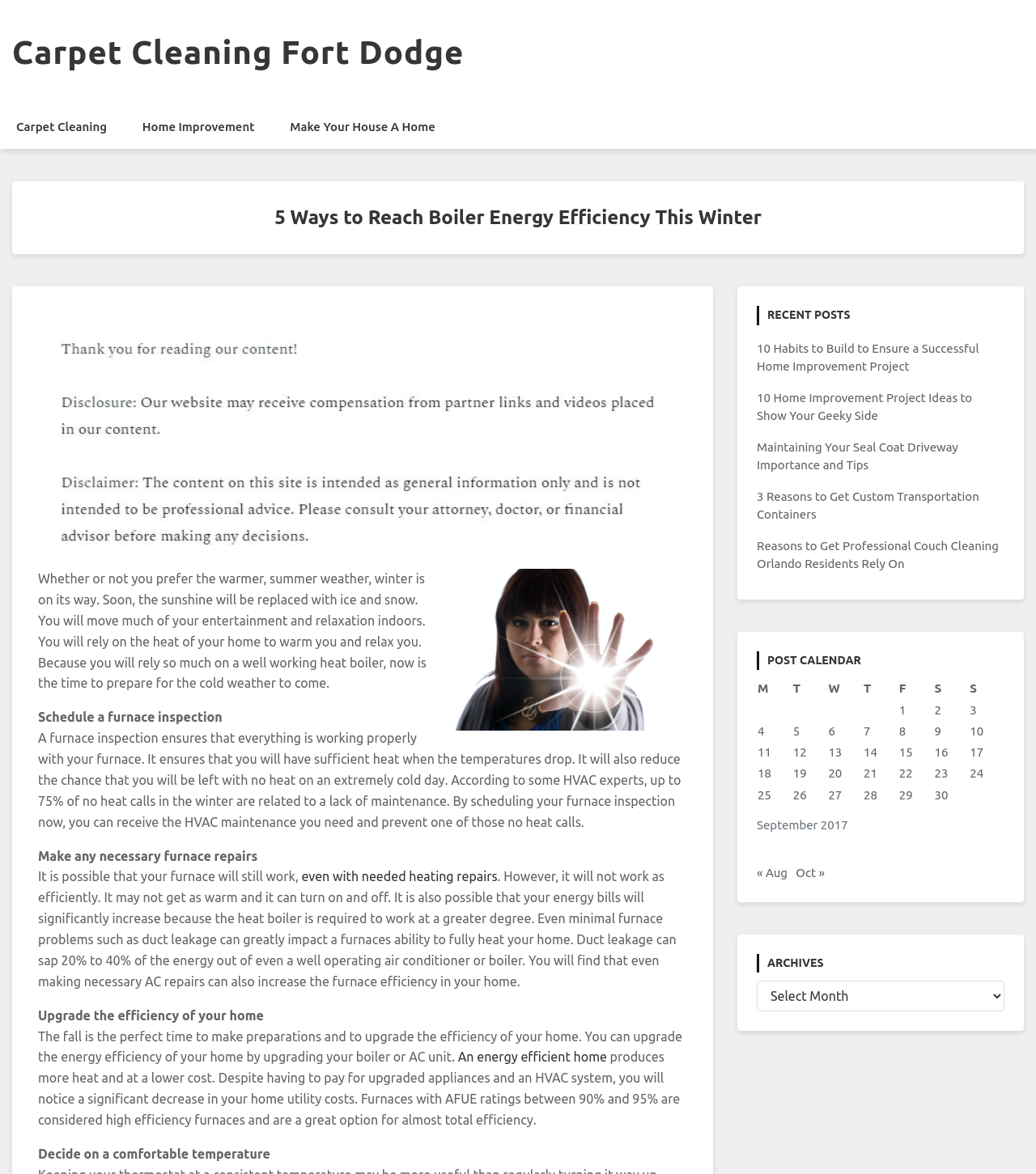Provide a one-word or one-phrase answer to the question:
What can happen if furnace problems are not addressed?

Energy bills may increase